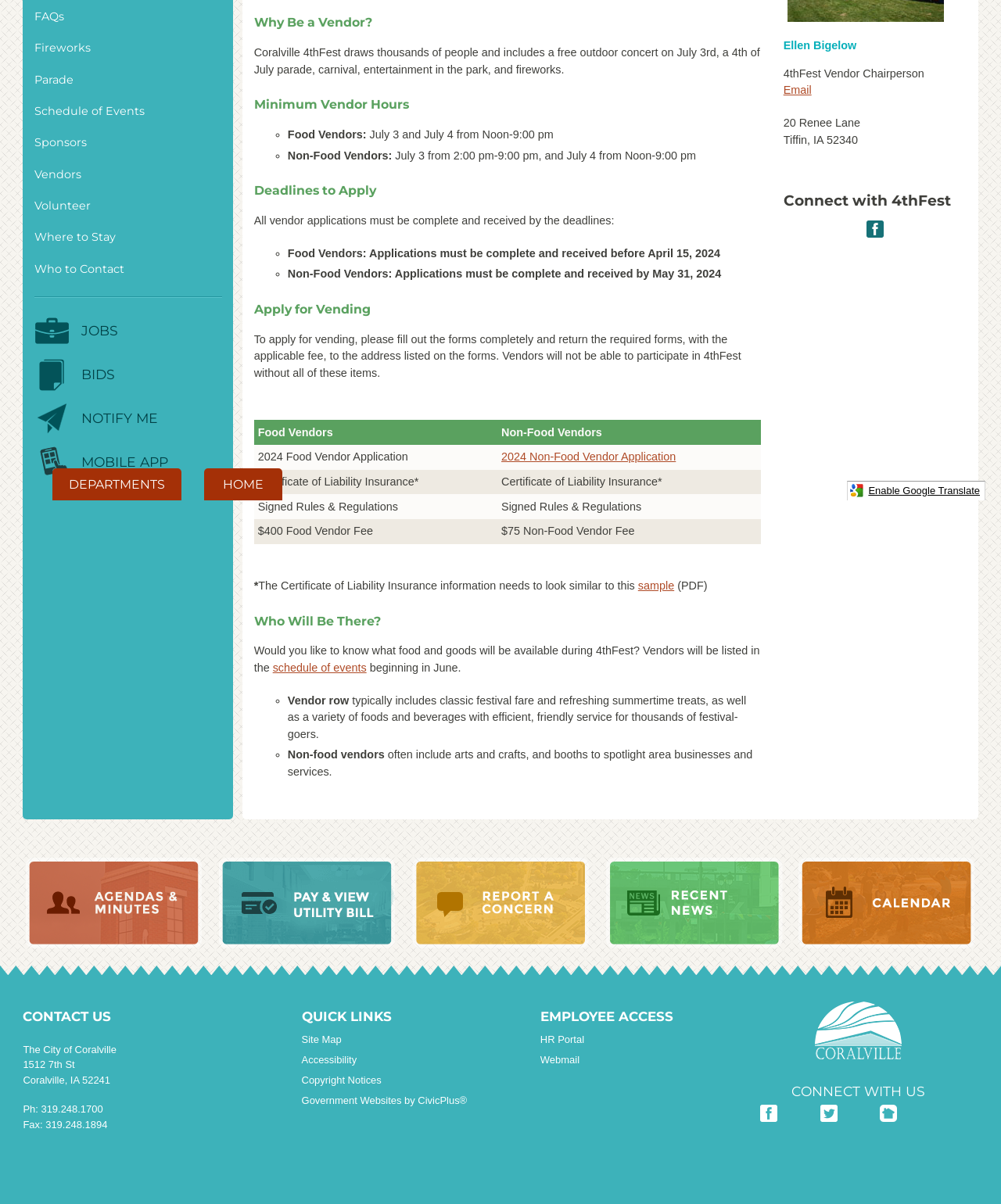Mark the bounding box of the element that matches the following description: "aria-label="Logo graphic"".

[0.739, 0.831, 0.977, 0.881]